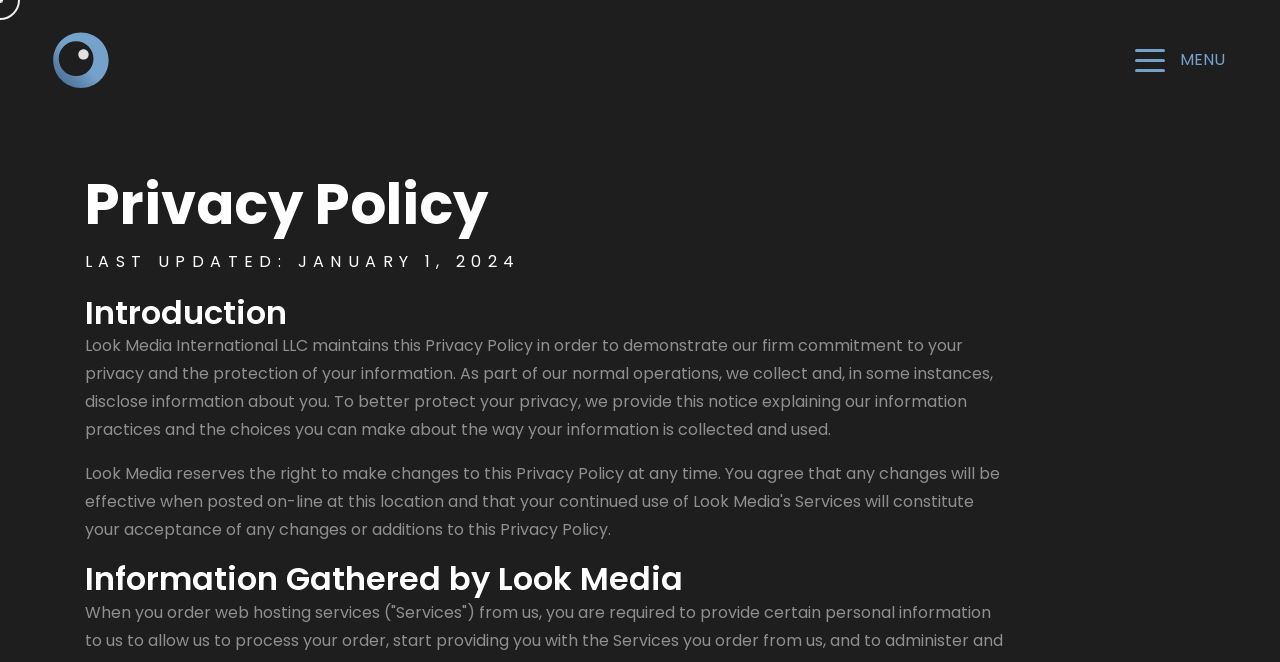Please determine the bounding box coordinates for the element with the description: "Branding".

[0.338, 0.552, 0.565, 0.811]